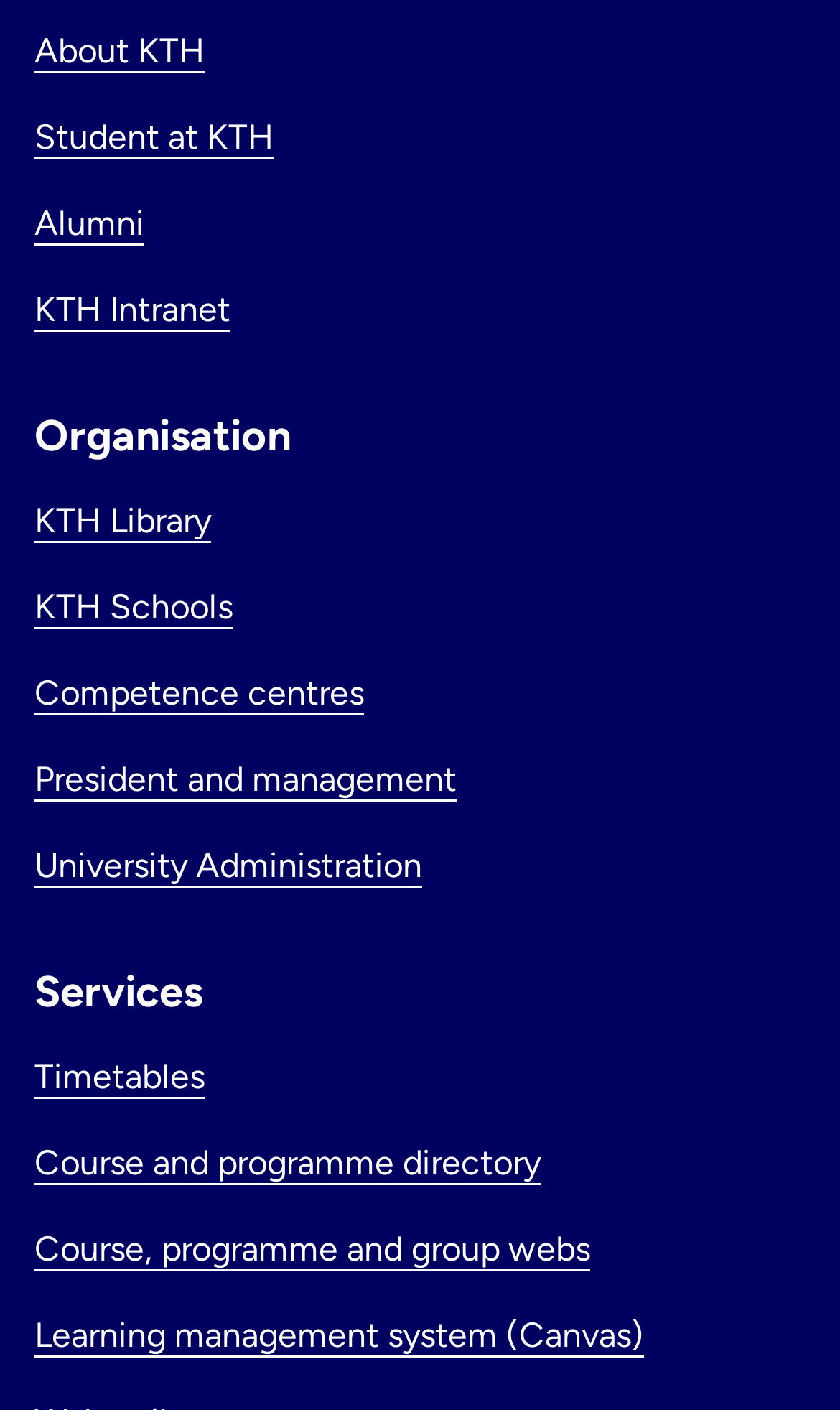Indicate the bounding box coordinates of the element that must be clicked to execute the instruction: "Access KTH Library". The coordinates should be given as four float numbers between 0 and 1, i.e., [left, top, right, bottom].

[0.041, 0.355, 0.251, 0.384]